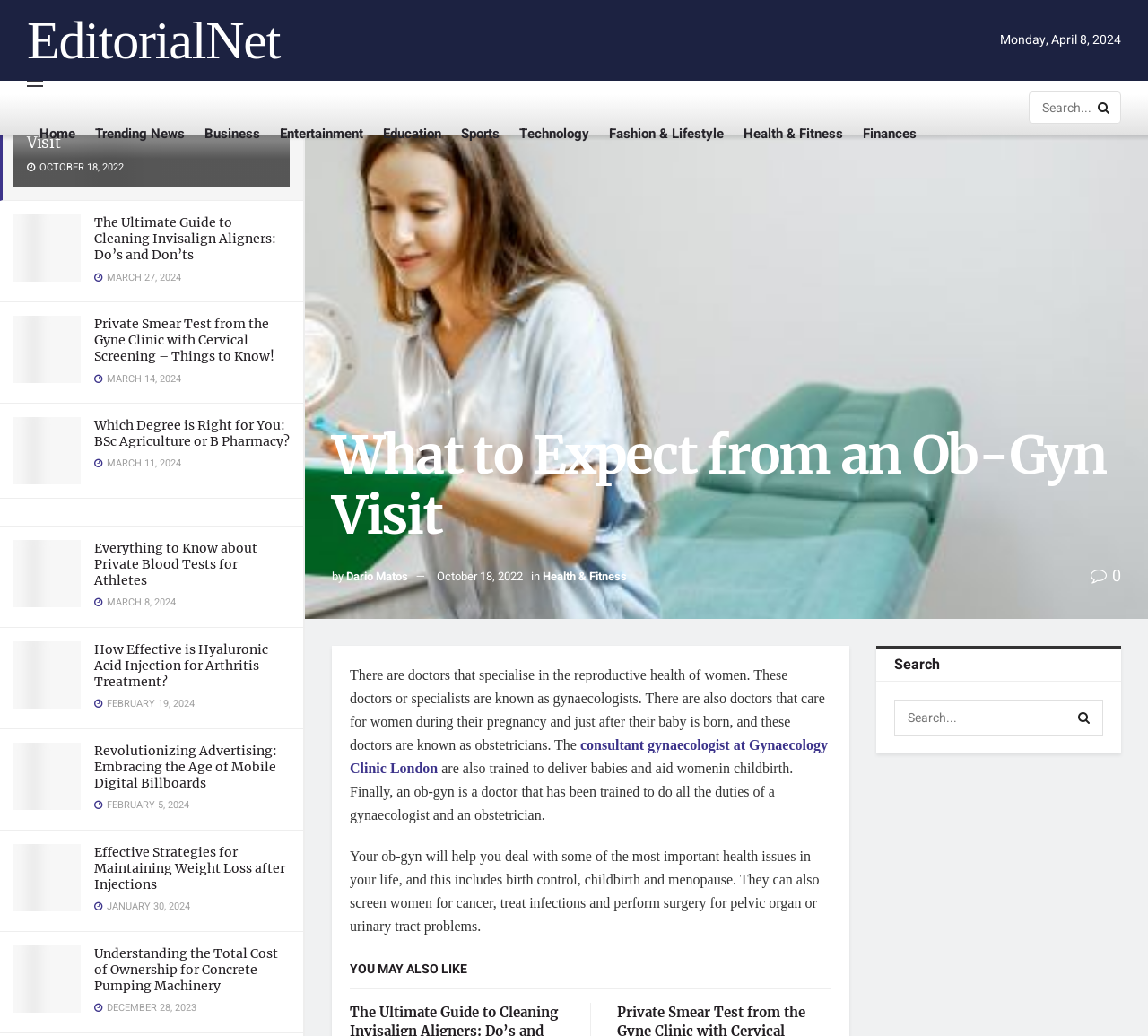What is the section below the article 'What to Expect from an Ob-Gyn Visit'?
Please respond to the question with as much detail as possible.

The section below the article 'What to Expect from an Ob-Gyn Visit' is titled 'YOU MAY ALSO LIKE', which suggests that it contains related or recommended articles.